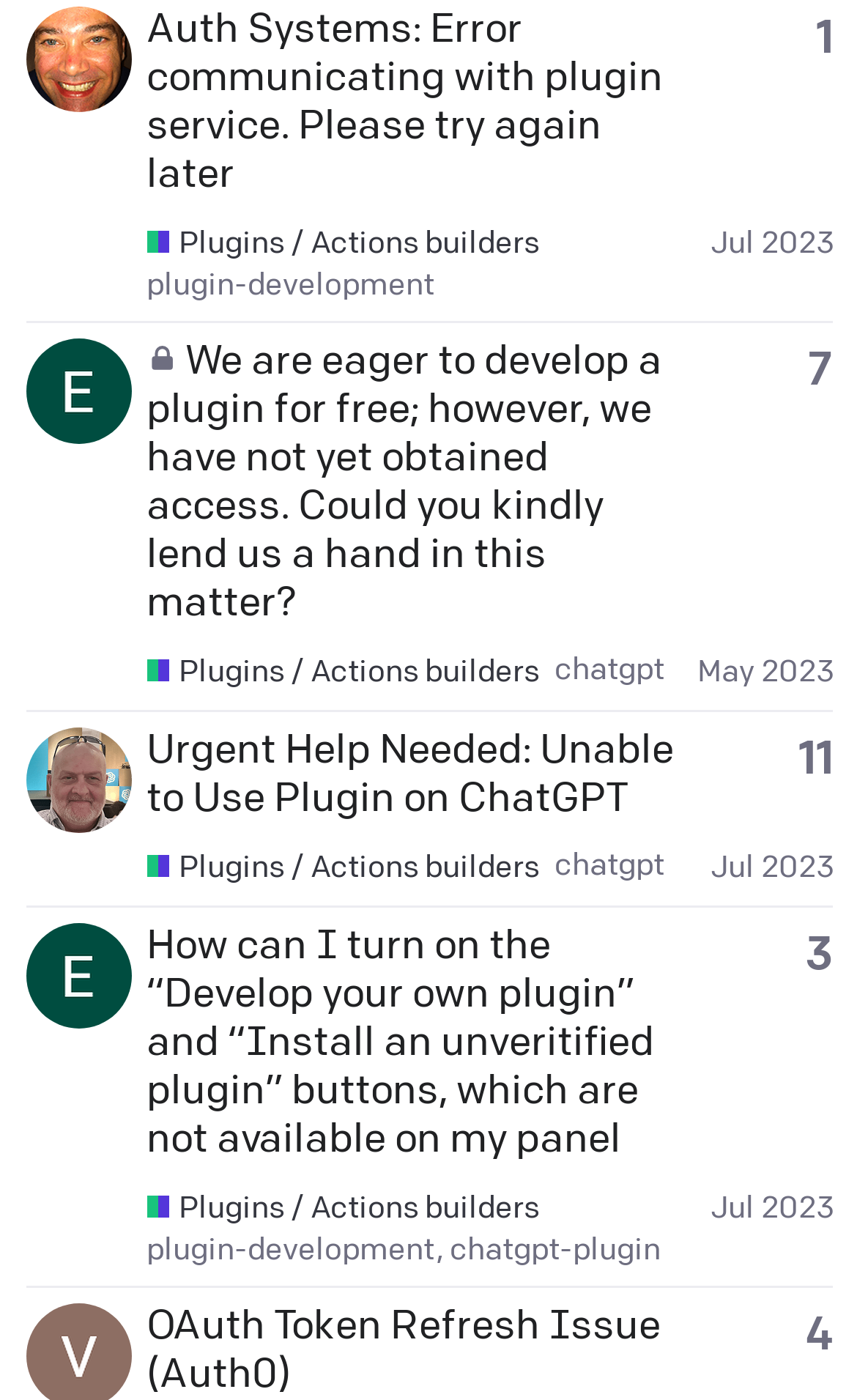When was the fifth post created?
Please respond to the question thoroughly and include all relevant details.

The fifth post was created on 'Jul 3, 2023', which is indicated by the generic element with the text 'Created: Jul 3, 2023 2:25 pm'.